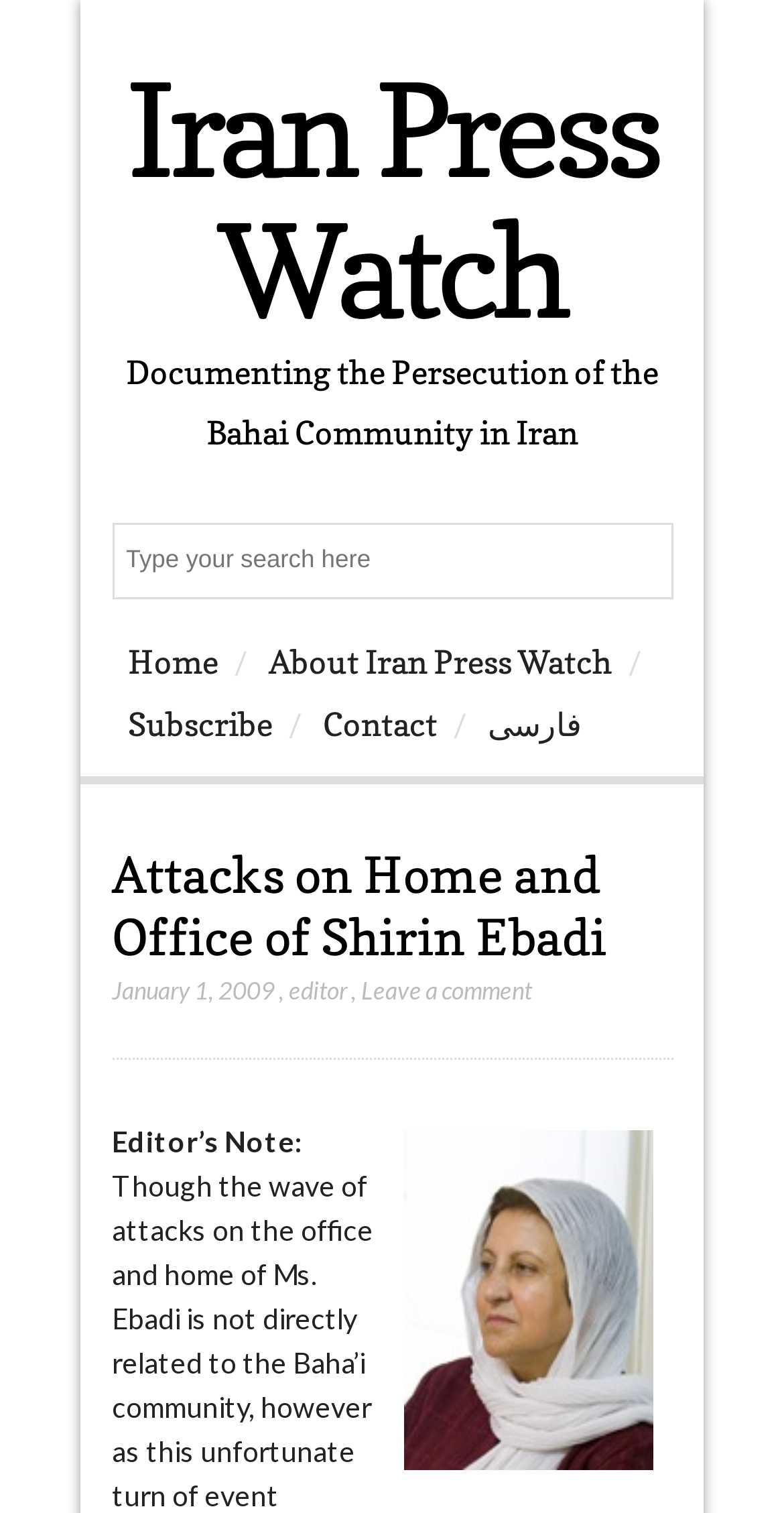Please give a concise answer to this question using a single word or phrase: 
What is the purpose of the textbox in the search section?

To input search query